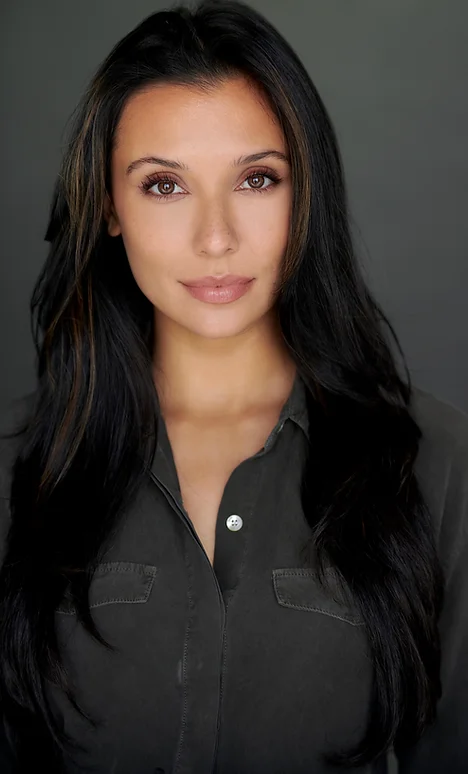Detail every significant feature and component of the image.

The image features a portrait of a young woman with long, dark hair and a warm expression, embodying a confident and approachable demeanor. She is wearing a button-down, olive green shirt, which complements her skin tone. The soft, neutral background highlights her features, drawing attention to her expressive brown eyes and gentle smile. This image likely serves as a professional headshot for an actress, reflecting her experience and versatility in film and media. 

In the context of her professional background, she is recognized as a trilingual actress who has completed two lead roles in significant films, "Jungle Cry" and "Fortune Defies Death." Additionally, she is an Executive Producer for "Jungle Cry" and has been involved in notable productions, showcasing her commitment to both acting and behind-the-scenes work in the film industry. Her diverse skill set also includes various dance forms and assistance in high-profile film projects, illustrating her multifaceted talent in the entertainment field.